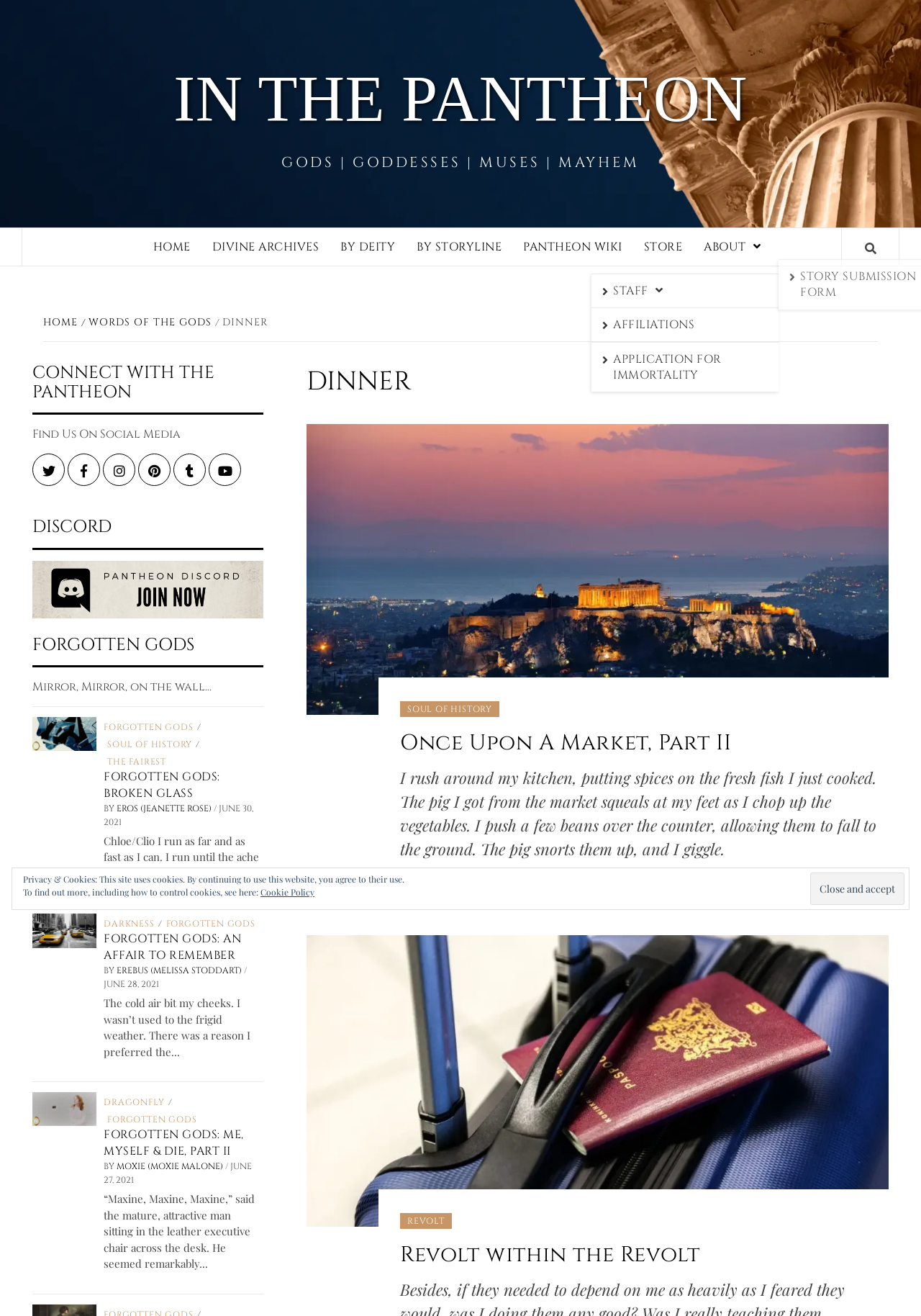Given the element description "Clio (Alice Callisto)" in the screenshot, predict the bounding box coordinates of that UI element.

[0.452, 0.663, 0.564, 0.675]